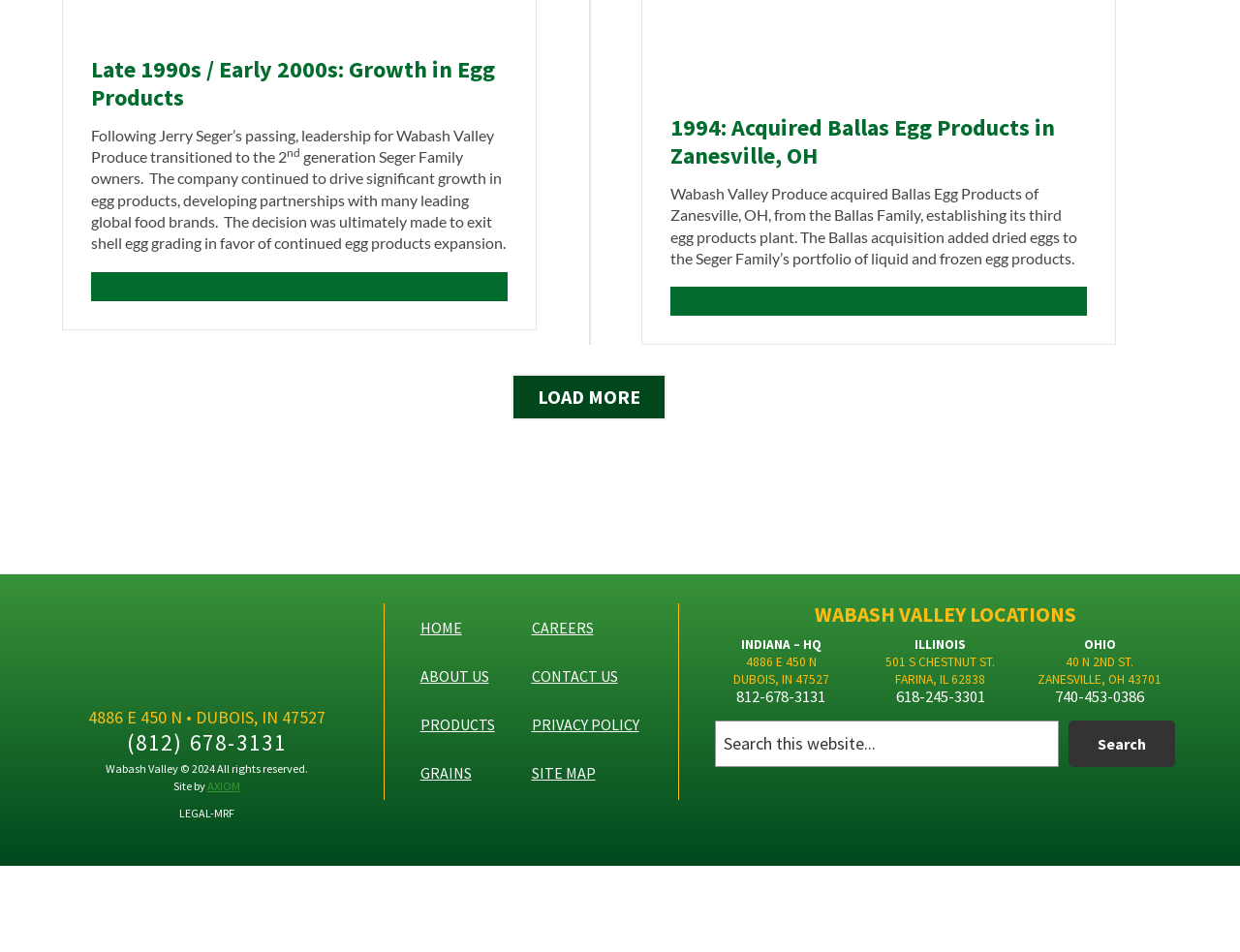Please identify the bounding box coordinates of the element that needs to be clicked to execute the following command: "Visit Wabash Valley". Provide the bounding box using four float numbers between 0 and 1, formatted as [left, top, right, bottom].

[0.052, 0.698, 0.281, 0.722]